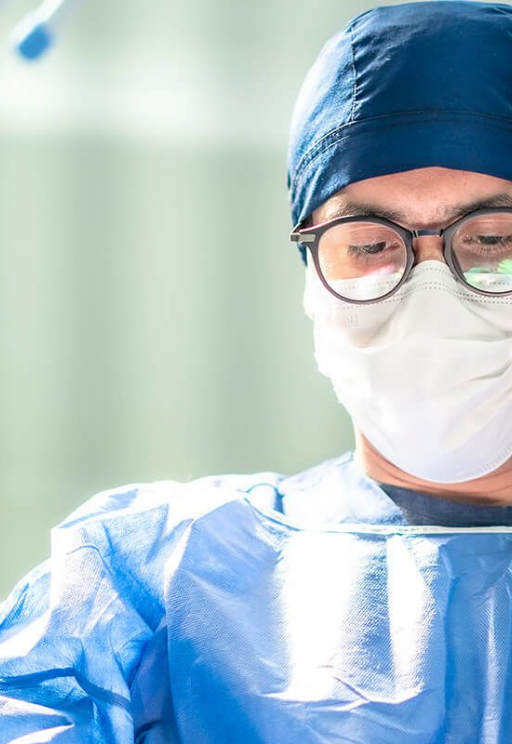What type of medical procedure is being performed?
Please elaborate on the answer to the question with detailed information.

Based on the context of the webpage, it can be inferred that the medical procedure being performed is a circumcision, which is a common surgical procedure that requires a sterile environment and careful attention to detail.